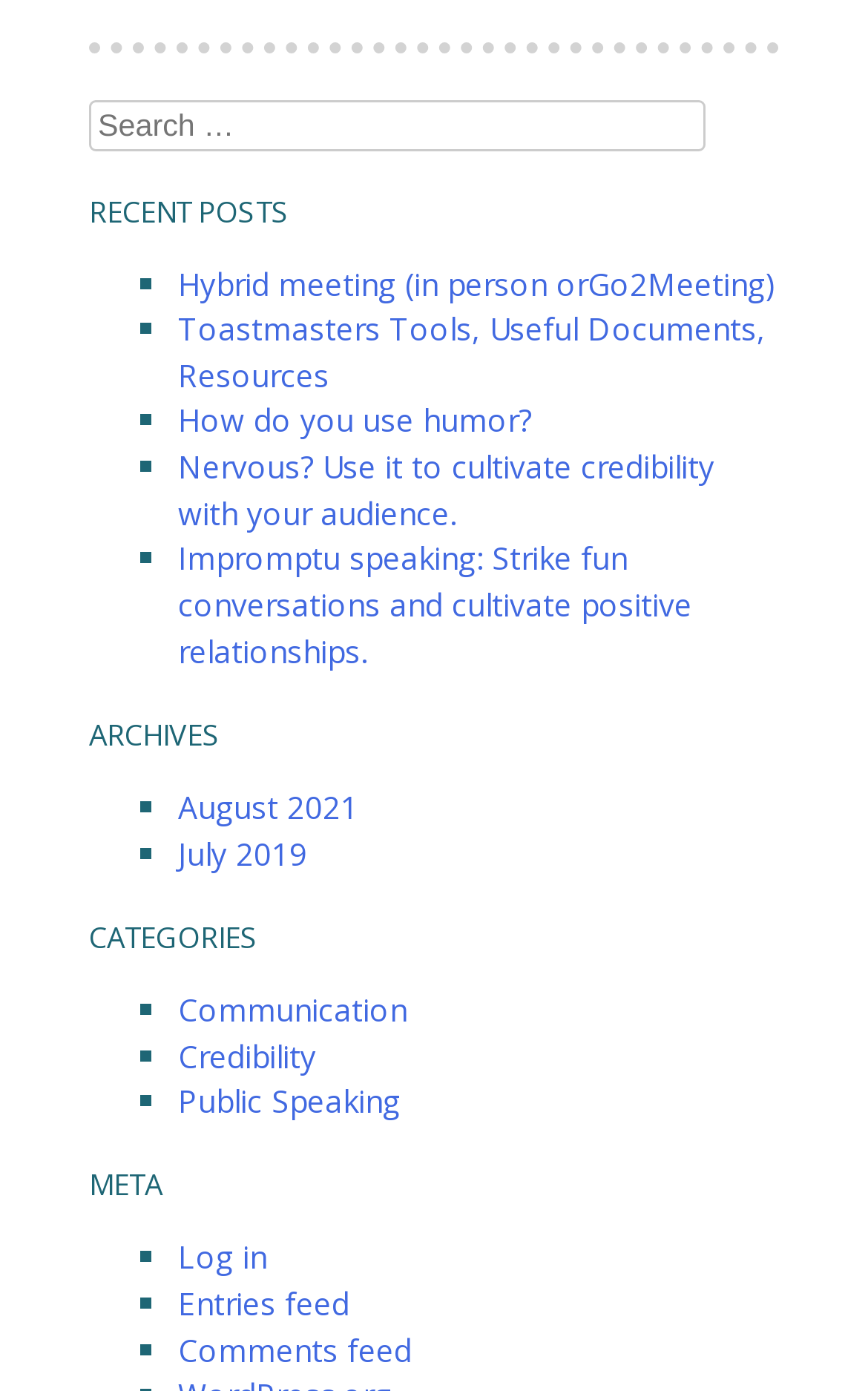How many recent posts are listed?
Analyze the image and deliver a detailed answer to the question.

The webpage lists 5 recent posts, each represented by a link and a list marker, under the 'RECENT POSTS' heading.